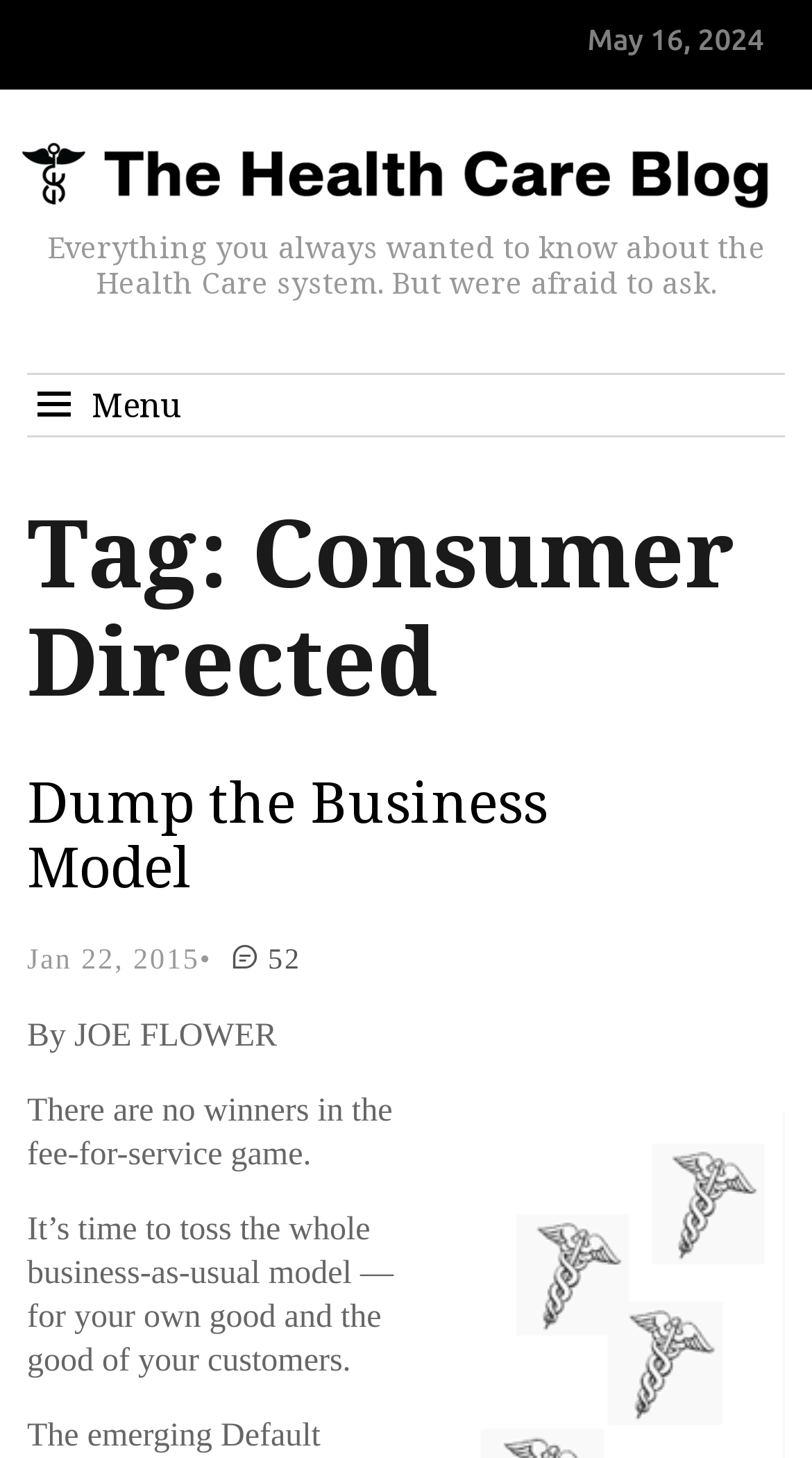From the image, can you give a detailed response to the question below:
Who is the author of the first article?

I found the author of the first article by looking at the static text elements on the webpage. The text 'By JOE FLOWER' is located below the title of the first article.